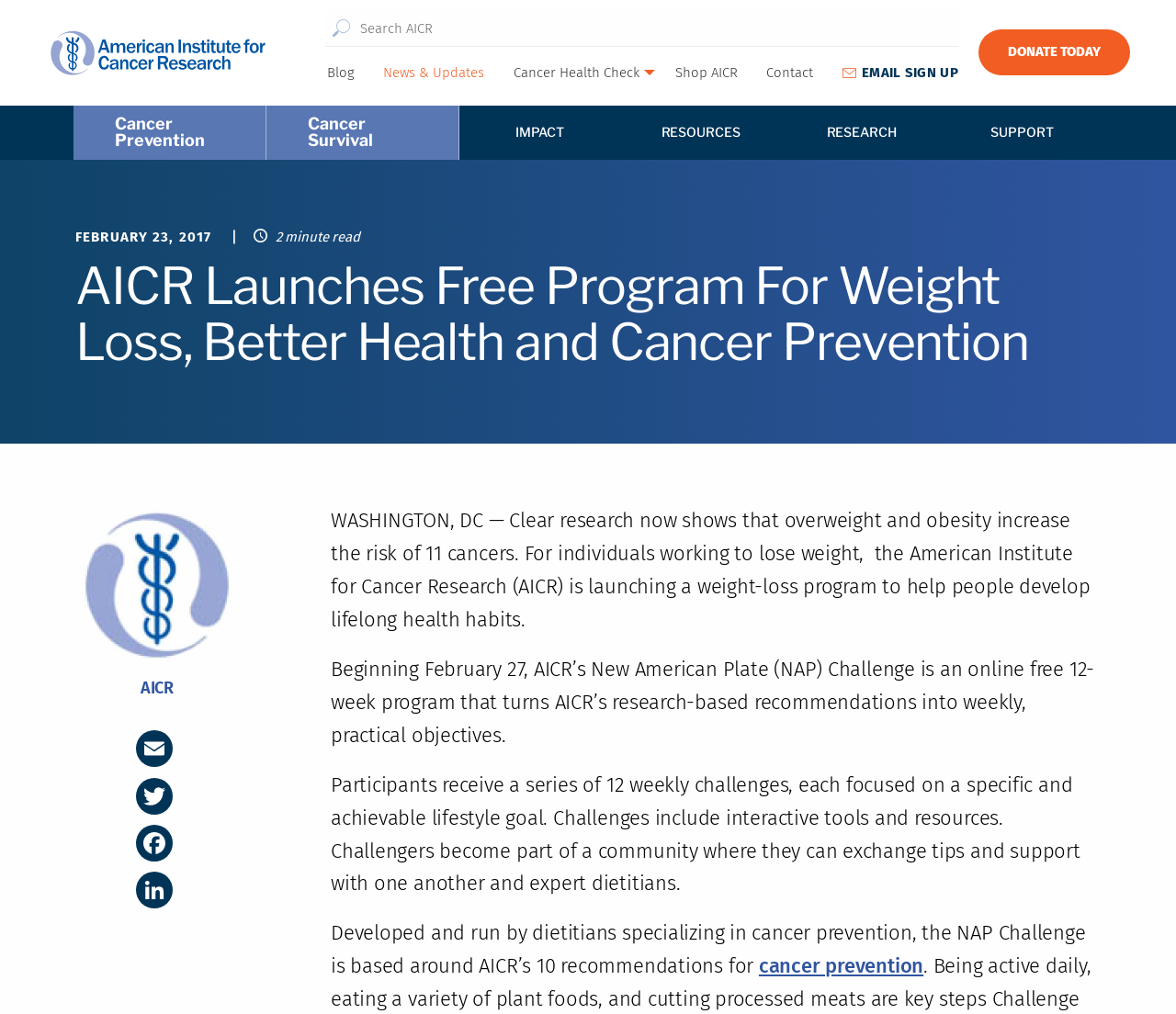Please identify the bounding box coordinates of where to click in order to follow the instruction: "Learn about Ways to Give".

[0.023, 0.201, 0.325, 0.233]